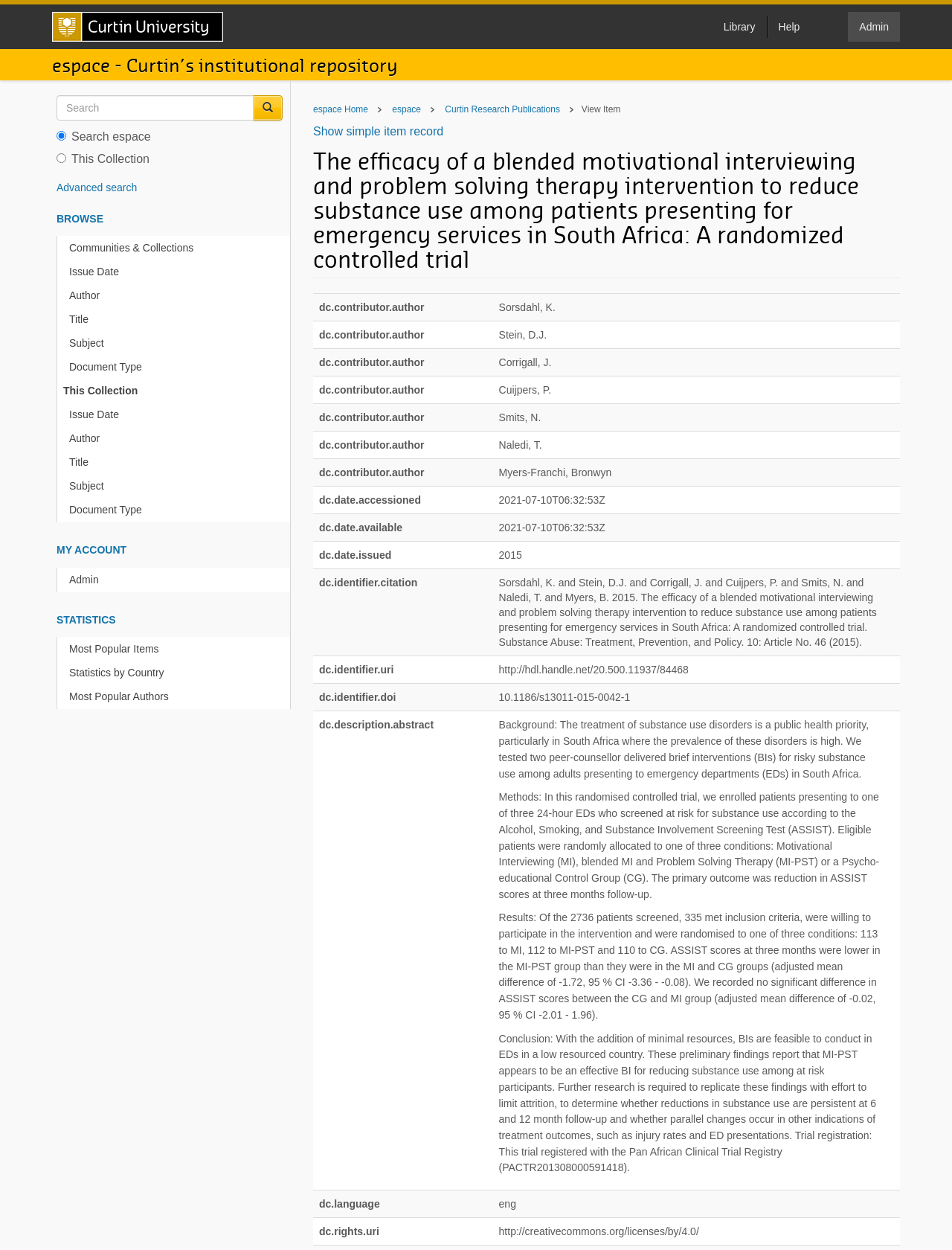Please identify the bounding box coordinates of the element's region that needs to be clicked to fulfill the following instruction: "Select a related product". The bounding box coordinates should consist of four float numbers between 0 and 1, i.e., [left, top, right, bottom].

None